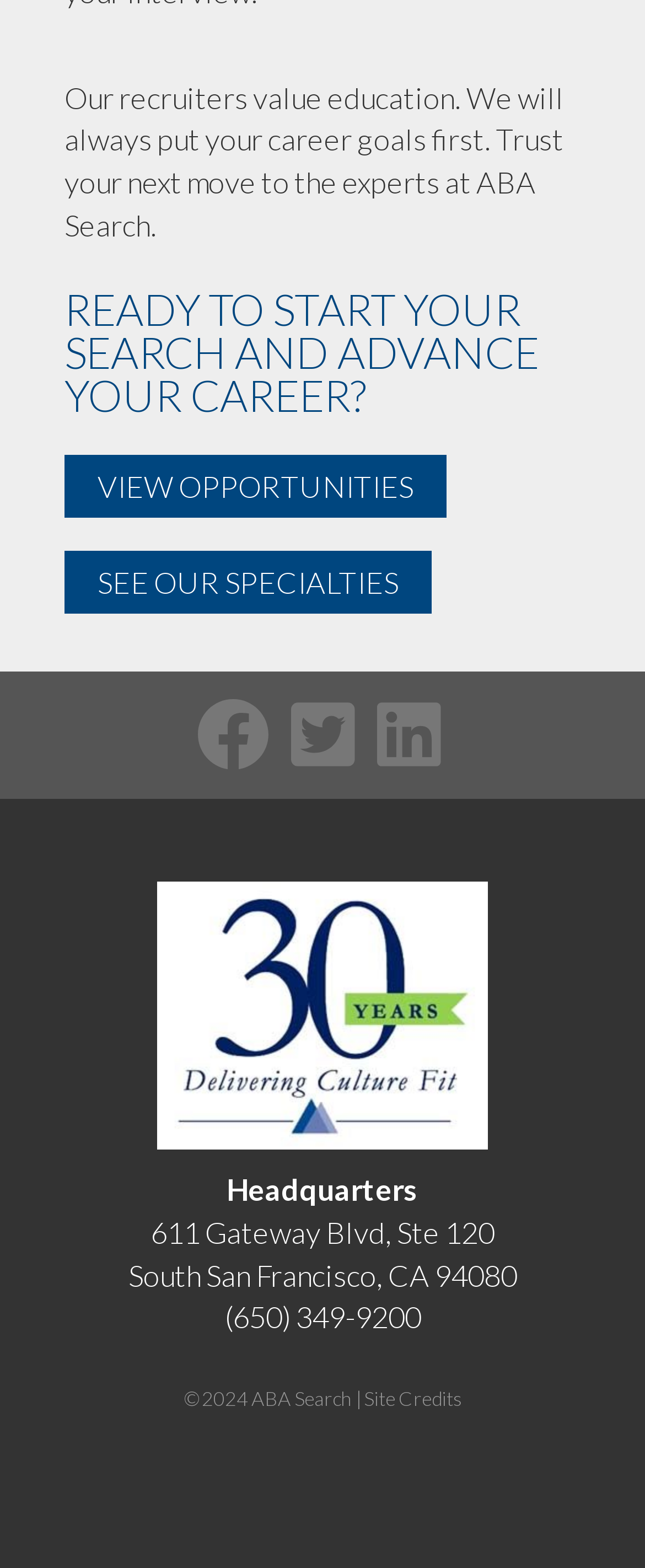Use a single word or phrase to answer the question: What can be done on this website?

View opportunities